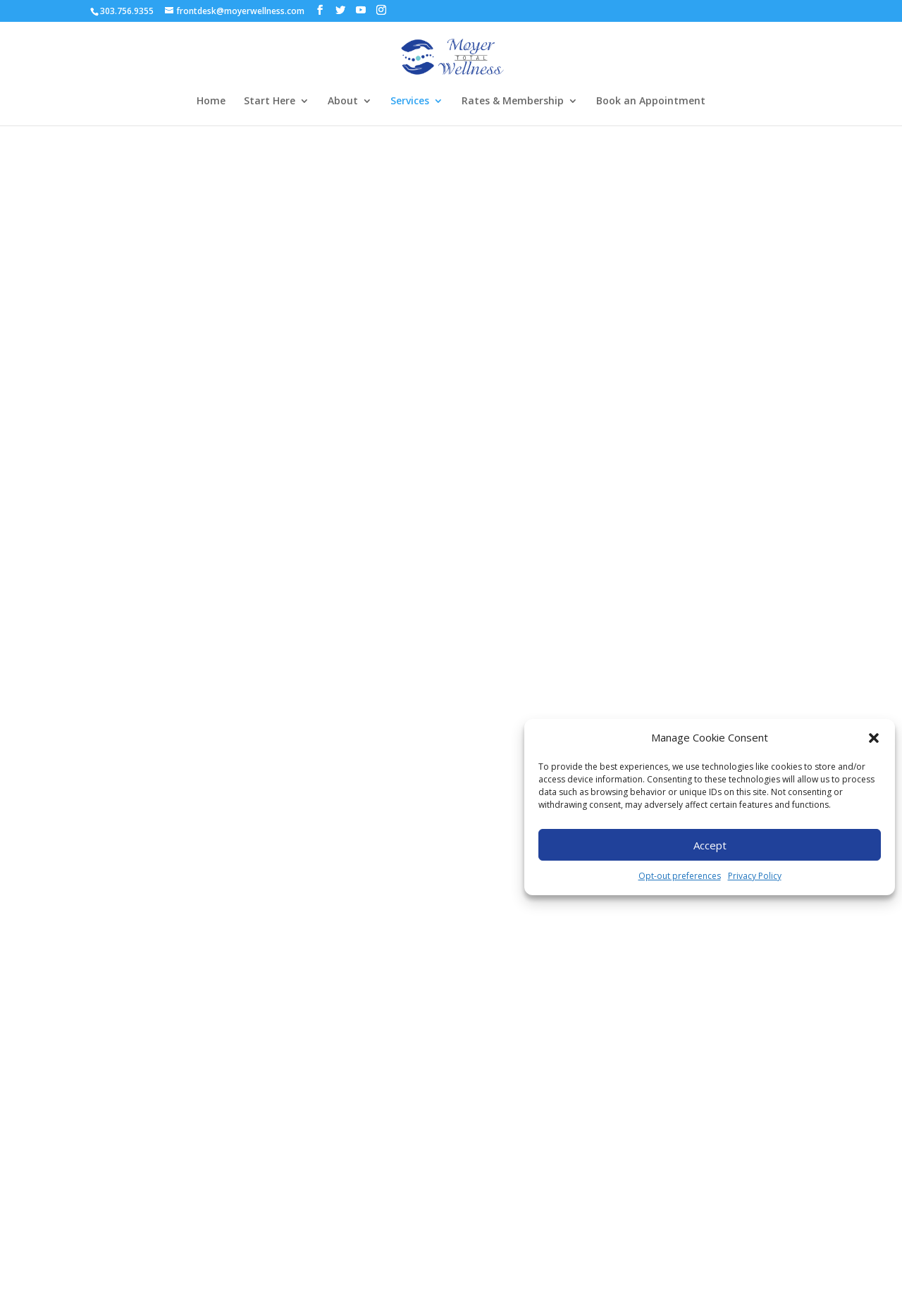What should you wear to a Rolfing session?
Based on the screenshot, respond with a single word or phrase.

Comfortable clothing